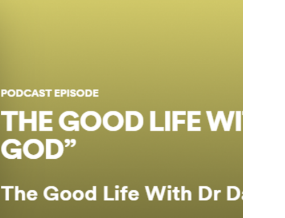Generate a detailed caption that encompasses all aspects of the image.

This image represents an engaging podcast episode titled "The Good Life With God." The design features bold white text against a warm golden background, effectively capturing the essence of the discussion. It hints at themes of spirituality and personal reflection, suggesting an exploration of living a fulfilling life guided by faith. The subtitle, "The Good Life With Dr. D," implies that the episode likely includes insights and wisdom shared by Dr. D, inviting listeners to contemplate their own journeys toward a meaningful existence.